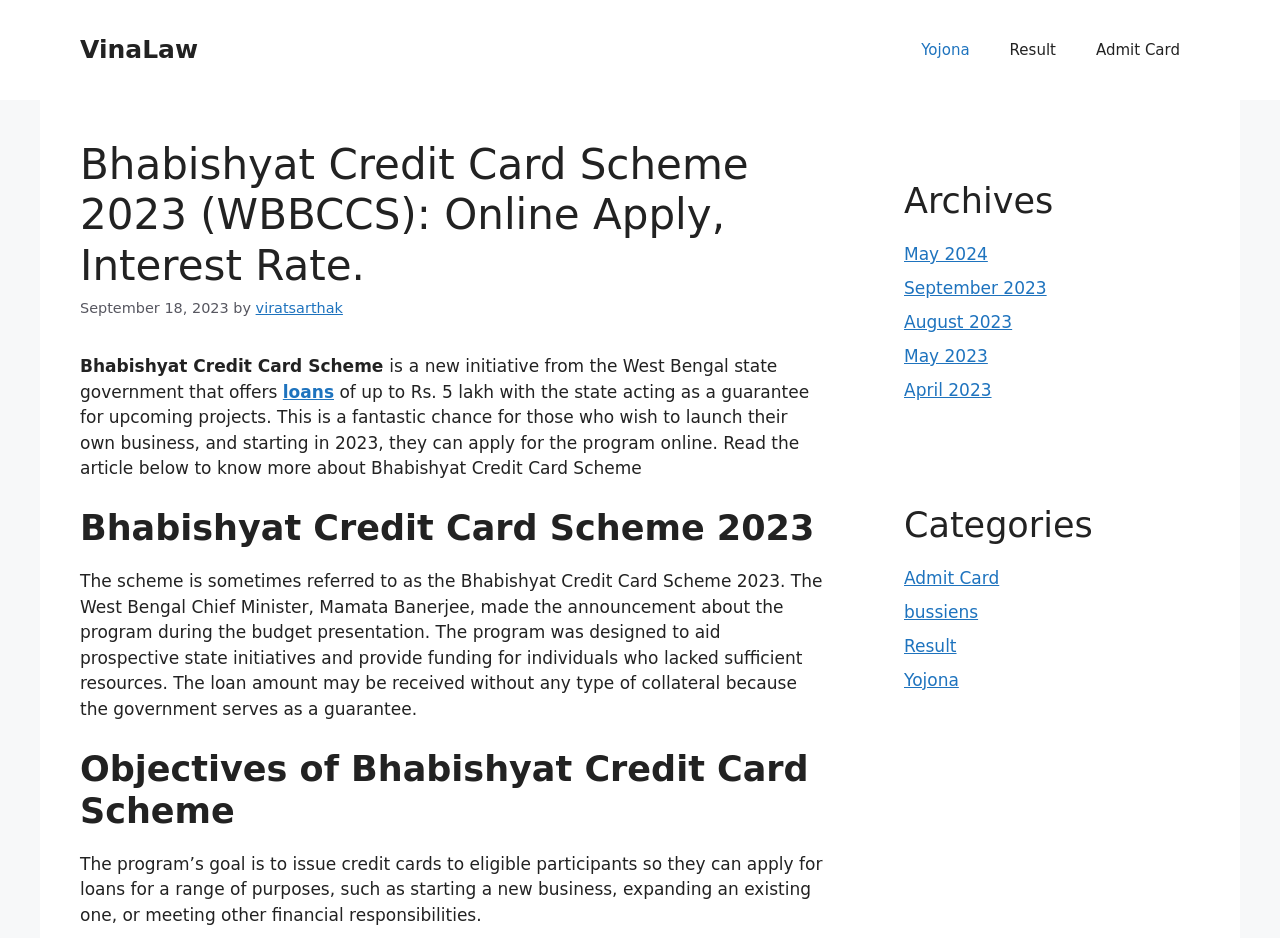Please identify the bounding box coordinates of the area that needs to be clicked to follow this instruction: "Read about Bhabishyat Credit Card Scheme 2023".

[0.062, 0.541, 0.644, 0.585]